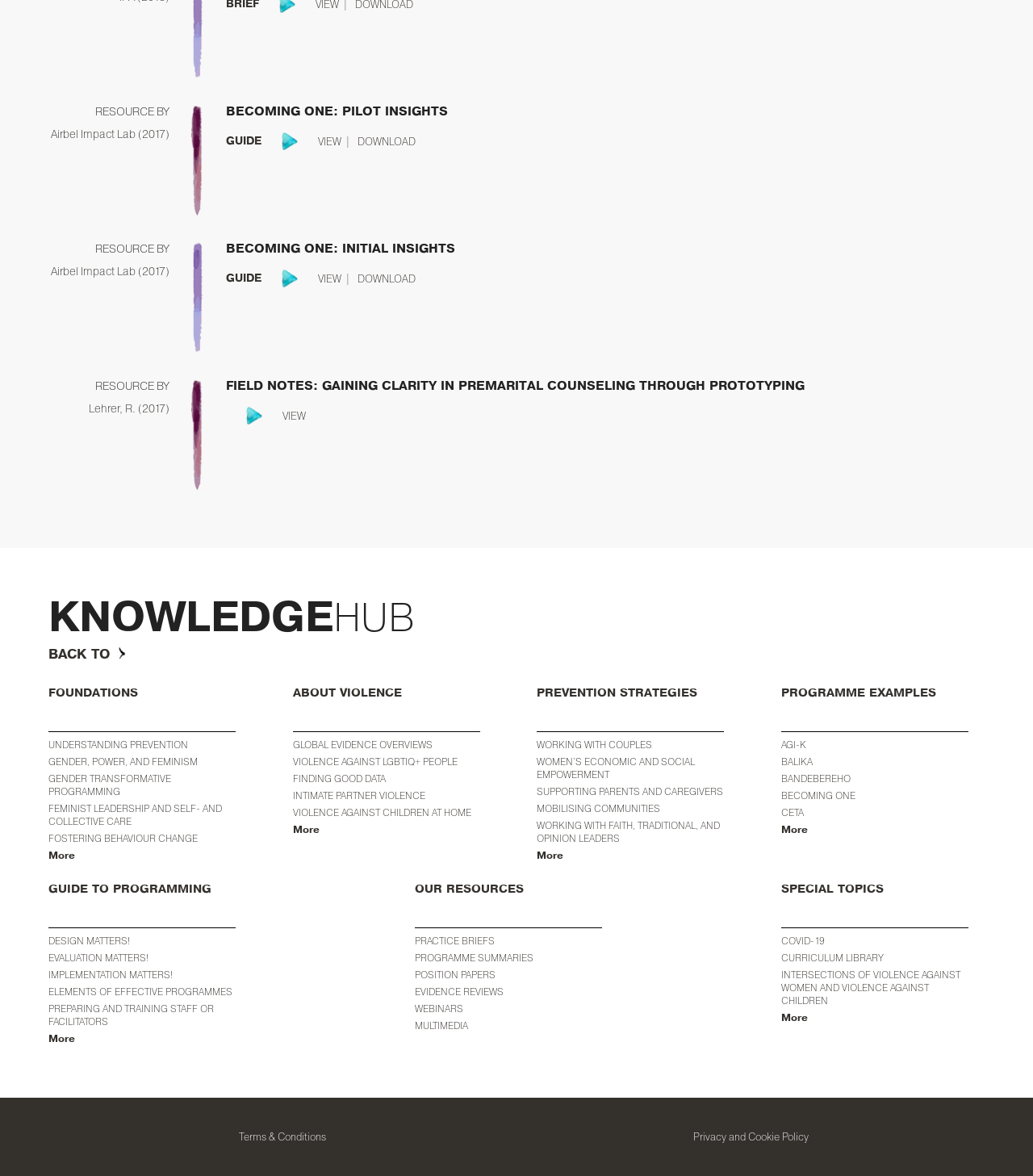Pinpoint the bounding box coordinates of the element to be clicked to execute the instruction: "Click on Facebook icon".

None